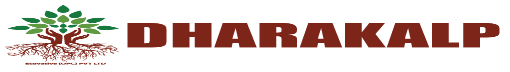Give a one-word or phrase response to the following question: What is the name of the natural volcanic soil conditioner produced by the company?

Dharakalp Powder